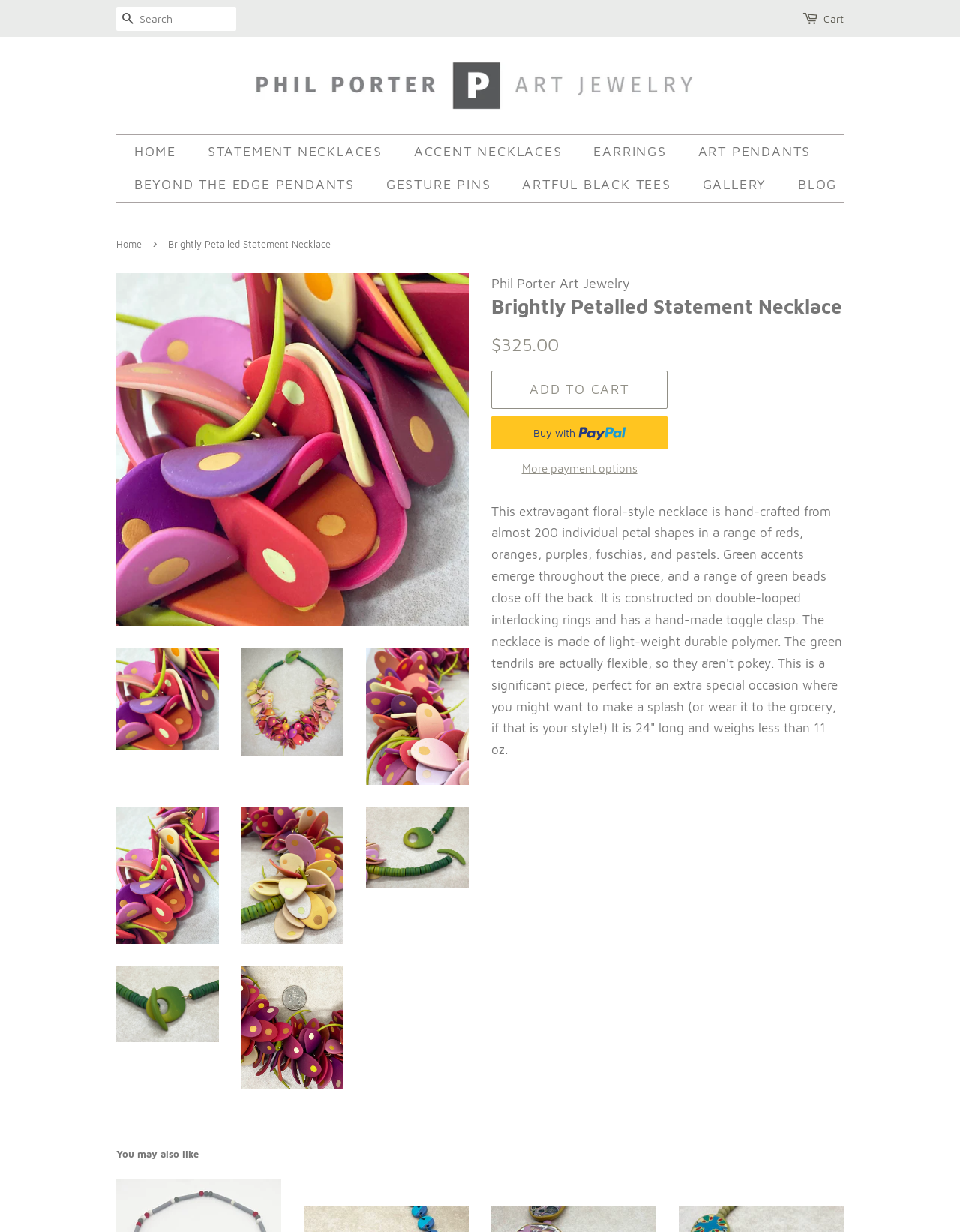Write a detailed summary of the webpage.

This webpage is about a product, specifically a "Brightly Petalled Statement Necklace" by Phil Porter Art Jewelry. At the top of the page, there is a search bar and a cart link on the right side. Below that, there is a navigation menu with links to different sections of the website, including "Home", "Statement Necklaces", "Accent Necklaces", and more.

On the left side of the page, there is a large image of the necklace, which takes up most of the vertical space. Below the image, there are several smaller images of the necklace from different angles.

On the right side of the page, there is a section with product information, including a heading with the product name, a description of the necklace, and pricing information. The description explains that the necklace is hand-crafted from individual petal shapes in various colors, with green accents and a toggle clasp. It also mentions the length and weight of the necklace.

Below the product information, there are several buttons, including "ADD TO CART", "Buy now with PayPal", and "More payment options". There is also a separator line, followed by a section with a heading "You may also like", which suggests that there may be other related products on the page.

Overall, the page is focused on showcasing the product and providing detailed information about it, with a clean and organized layout.